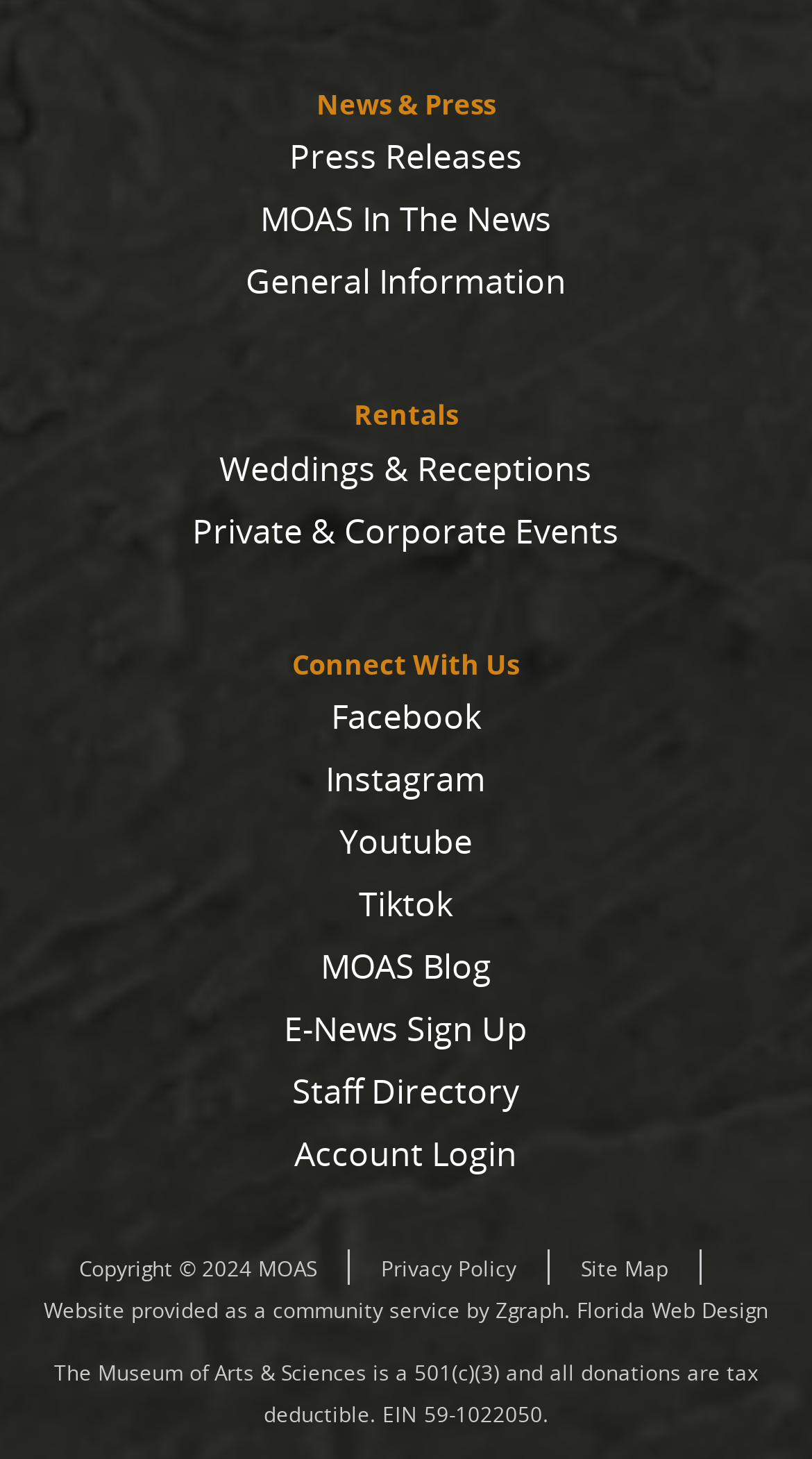Given the element description Private & Corporate Events, predict the bounding box coordinates for the UI element in the webpage screenshot. The format should be (top-left x, top-left y, bottom-right x, bottom-right y), and the values should be between 0 and 1.

[0.108, 0.347, 0.892, 0.381]